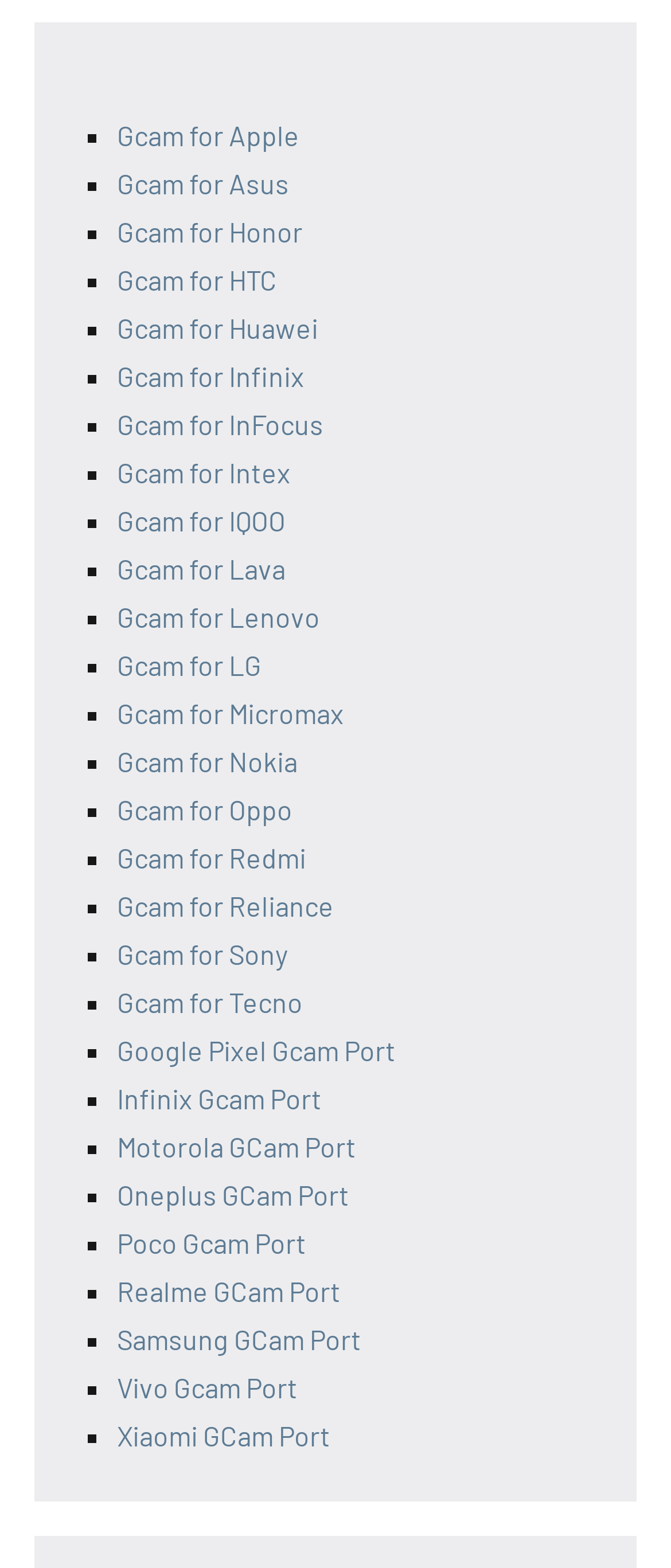Locate the bounding box coordinates of the clickable region to complete the following instruction: "Access Gcam for Xiaomi."

[0.174, 0.905, 0.492, 0.926]